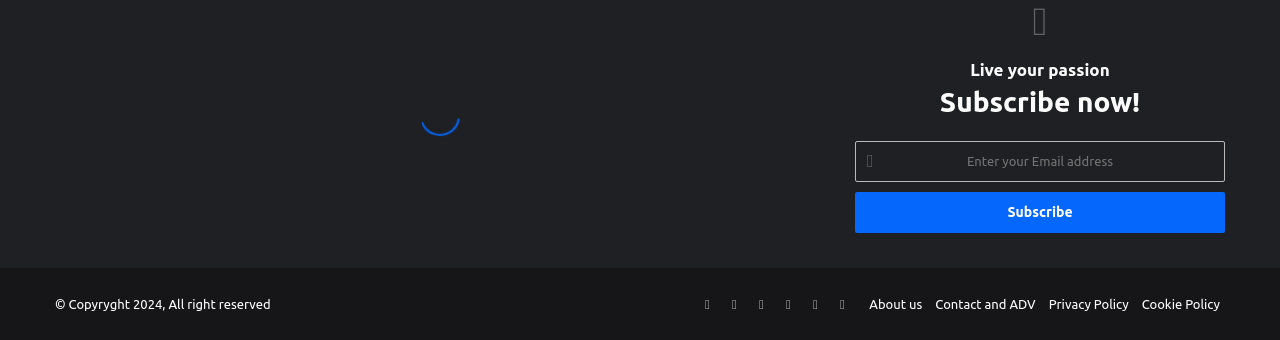Please specify the bounding box coordinates of the element that should be clicked to execute the given instruction: 'Enter your email address'. Ensure the coordinates are four float numbers between 0 and 1, expressed as [left, top, right, bottom].

[0.668, 0.416, 0.957, 0.536]